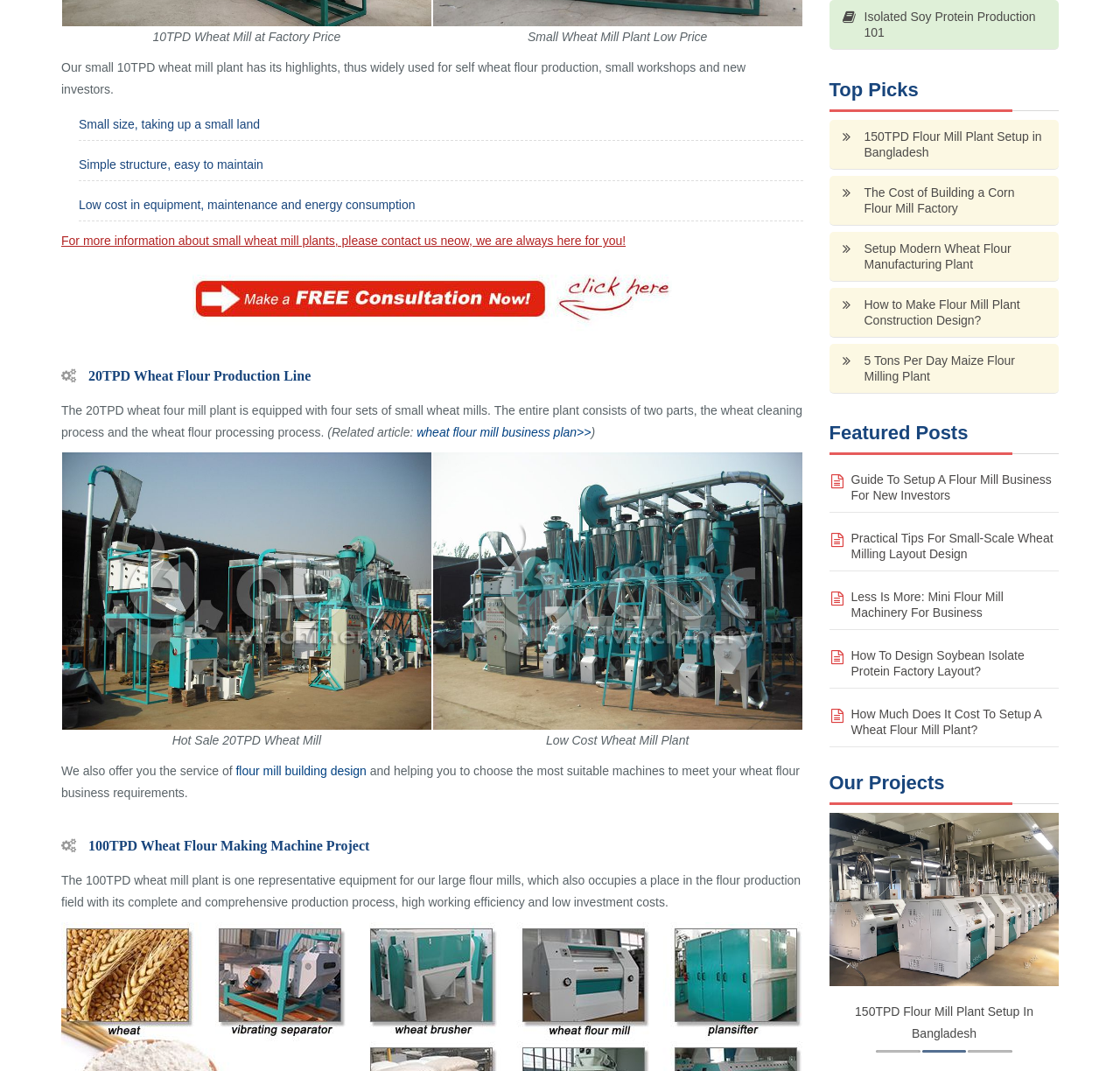Please identify the bounding box coordinates of the clickable region that I should interact with to perform the following instruction: "Read about the 100TPD wheat flour making machine project". The coordinates should be expressed as four float numbers between 0 and 1, i.e., [left, top, right, bottom].

[0.055, 0.775, 0.717, 0.804]